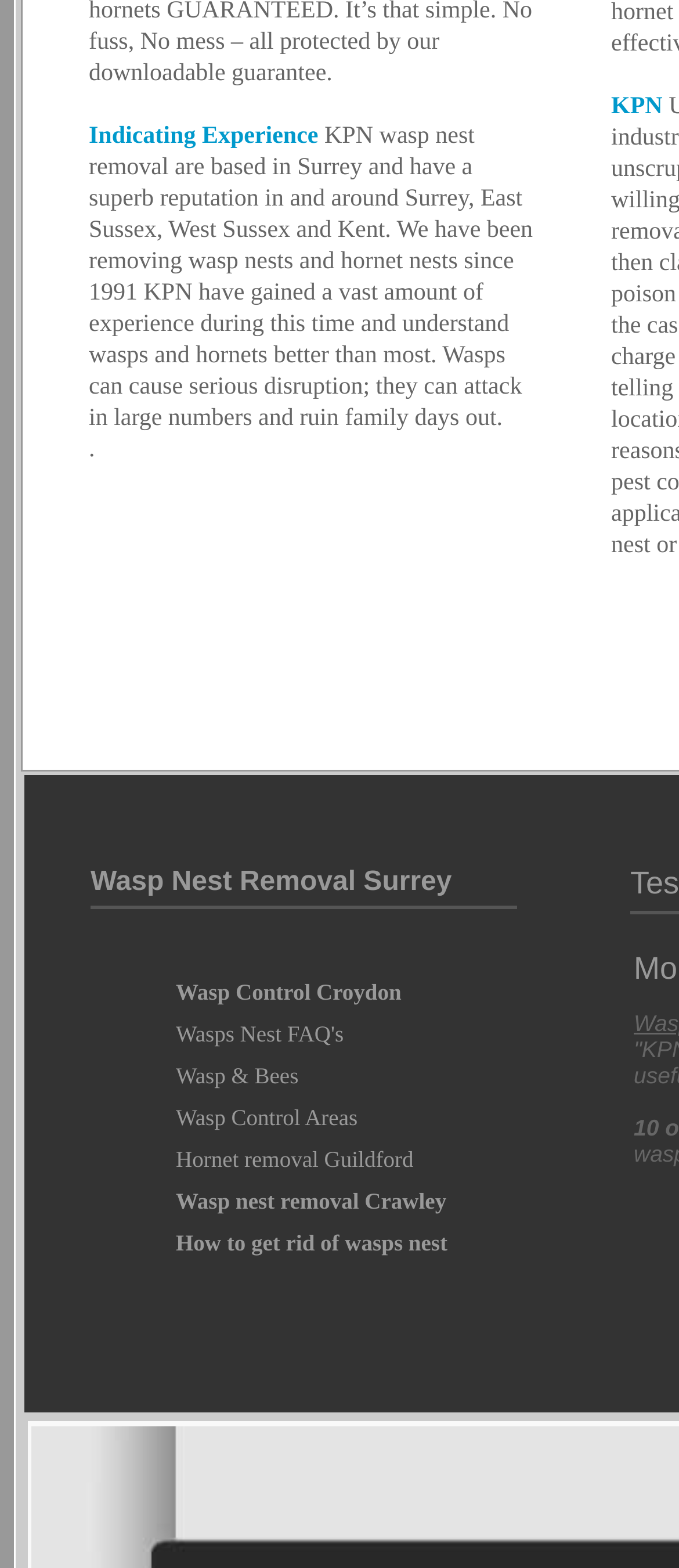Please determine the bounding box coordinates for the UI element described here. Use the format (top-left x, top-left y, bottom-right x, bottom-right y) with values bounded between 0 and 1: Wasp Control Croydon

[0.221, 0.624, 0.591, 0.641]